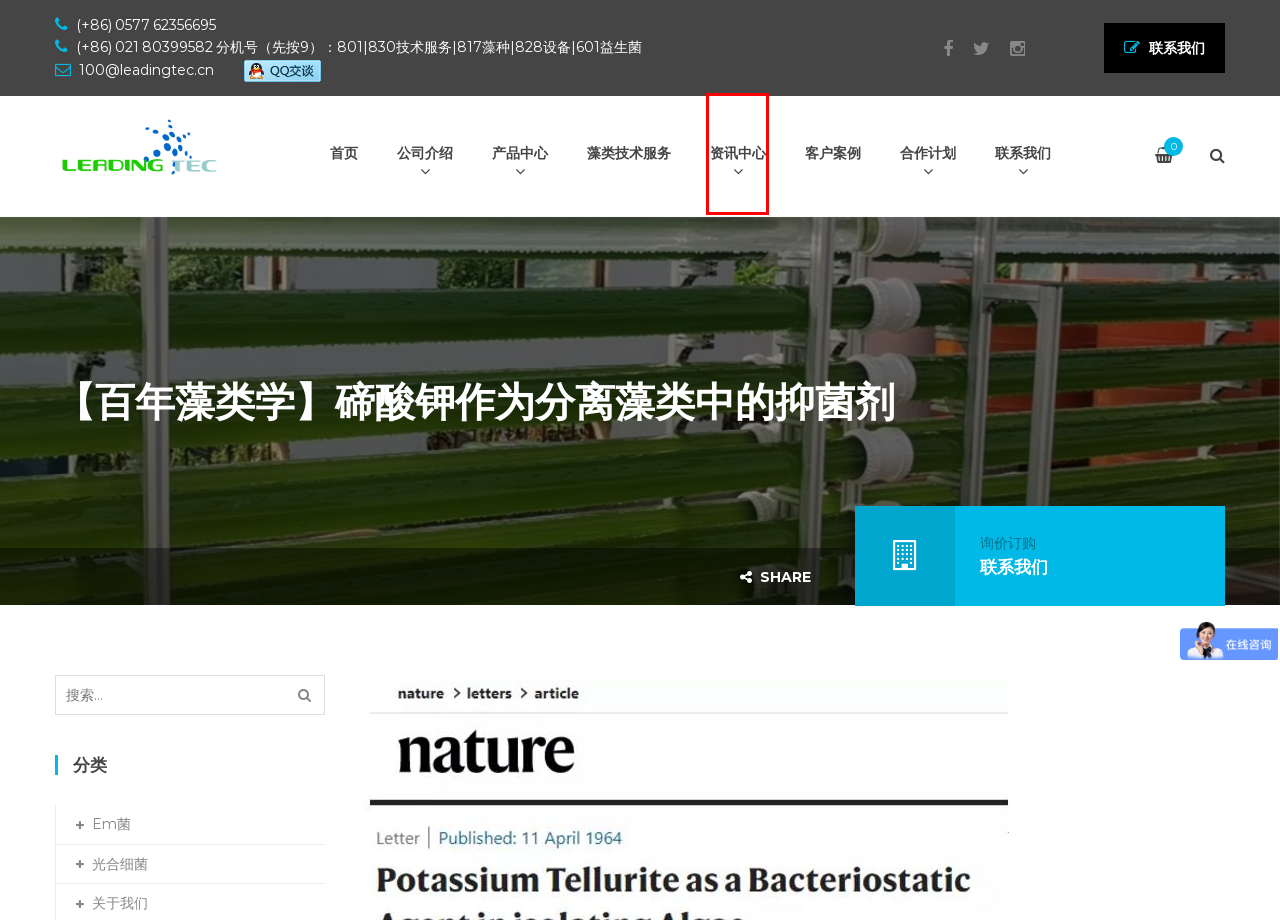You are provided with a screenshot of a webpage containing a red rectangle bounding box. Identify the webpage description that best matches the new webpage after the element in the bounding box is clicked. Here are the potential descriptions:
A. 关于我们 | 上海光语生物科技有限公司
B. 资讯中心 | 上海光语生物科技有限公司
C. wpa
D. 合作伙伴计划 | 上海光语生物科技有限公司
E. 光合细菌 | 上海光语生物科技有限公司
F. 联系我们 | 上海光语生物科技有限公司
G. em菌 | 上海光语生物科技有限公司
H. 客户案例 | 上海光语生物科技有限公司

B